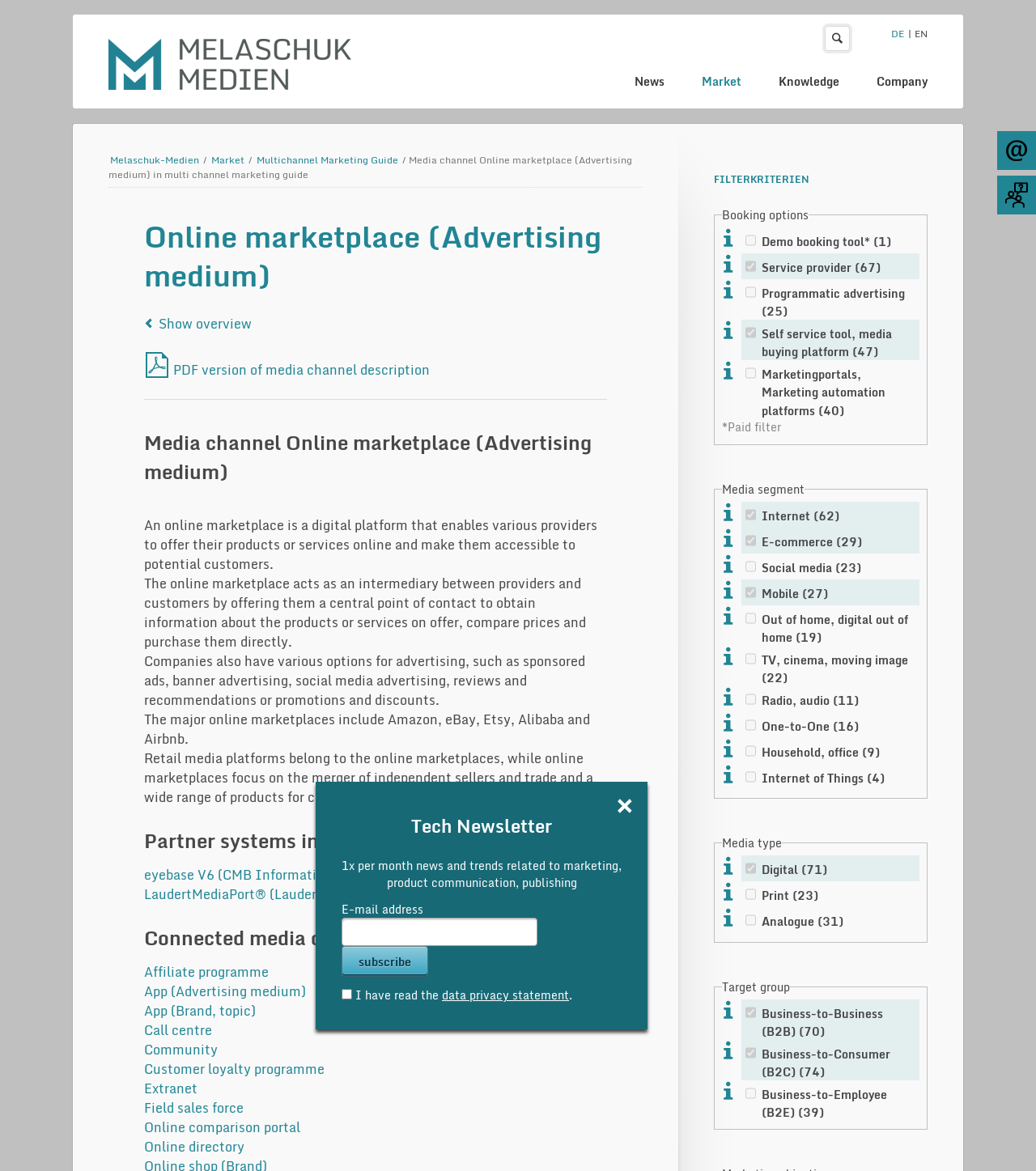Please identify the bounding box coordinates of where to click in order to follow the instruction: "Click the 'News' link".

[0.6, 0.057, 0.654, 0.085]